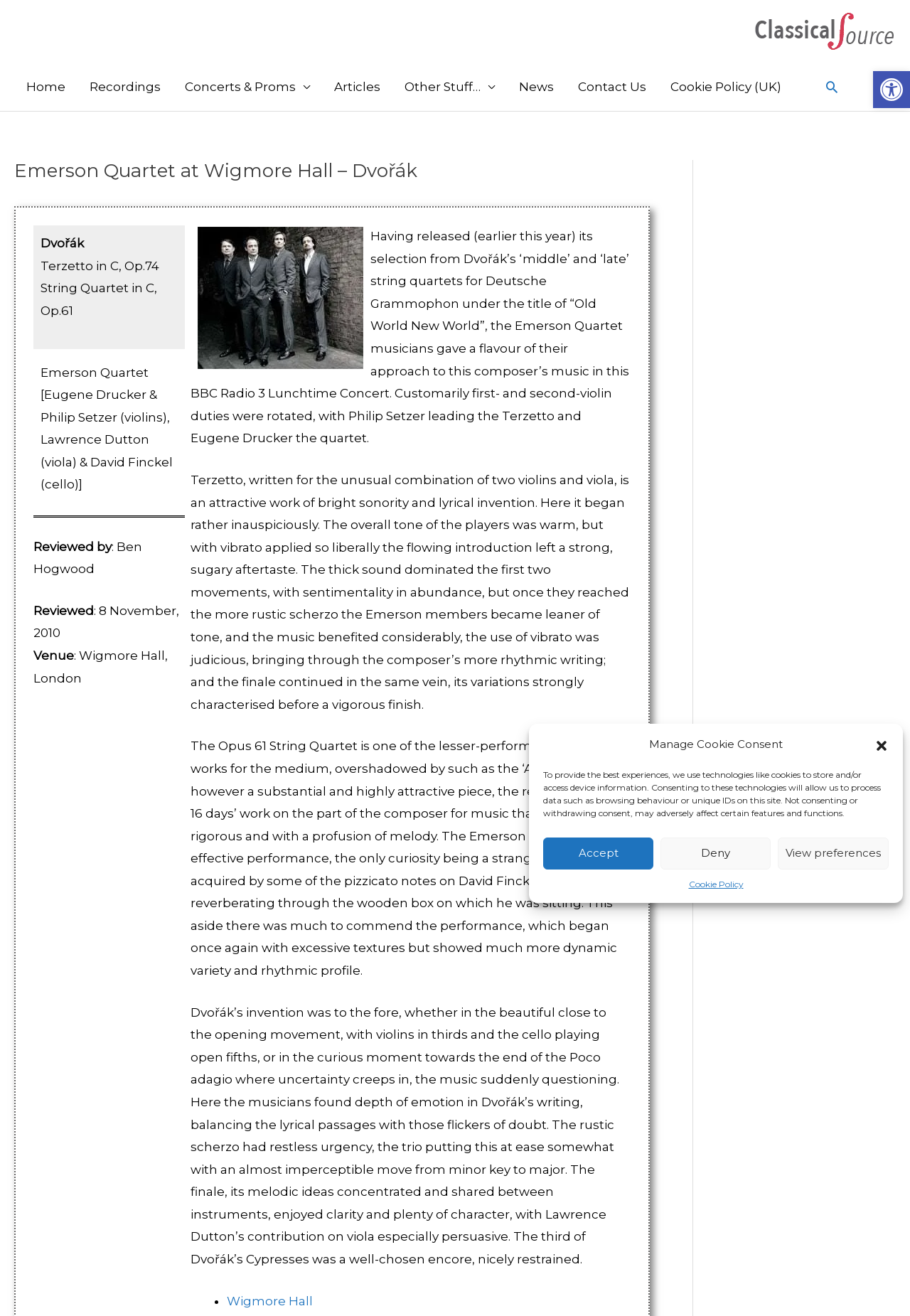Identify the bounding box coordinates for the element you need to click to achieve the following task: "Go to The Classical Source homepage". Provide the bounding box coordinates as four float numbers between 0 and 1, in the form [left, top, right, bottom].

[0.828, 0.017, 0.984, 0.028]